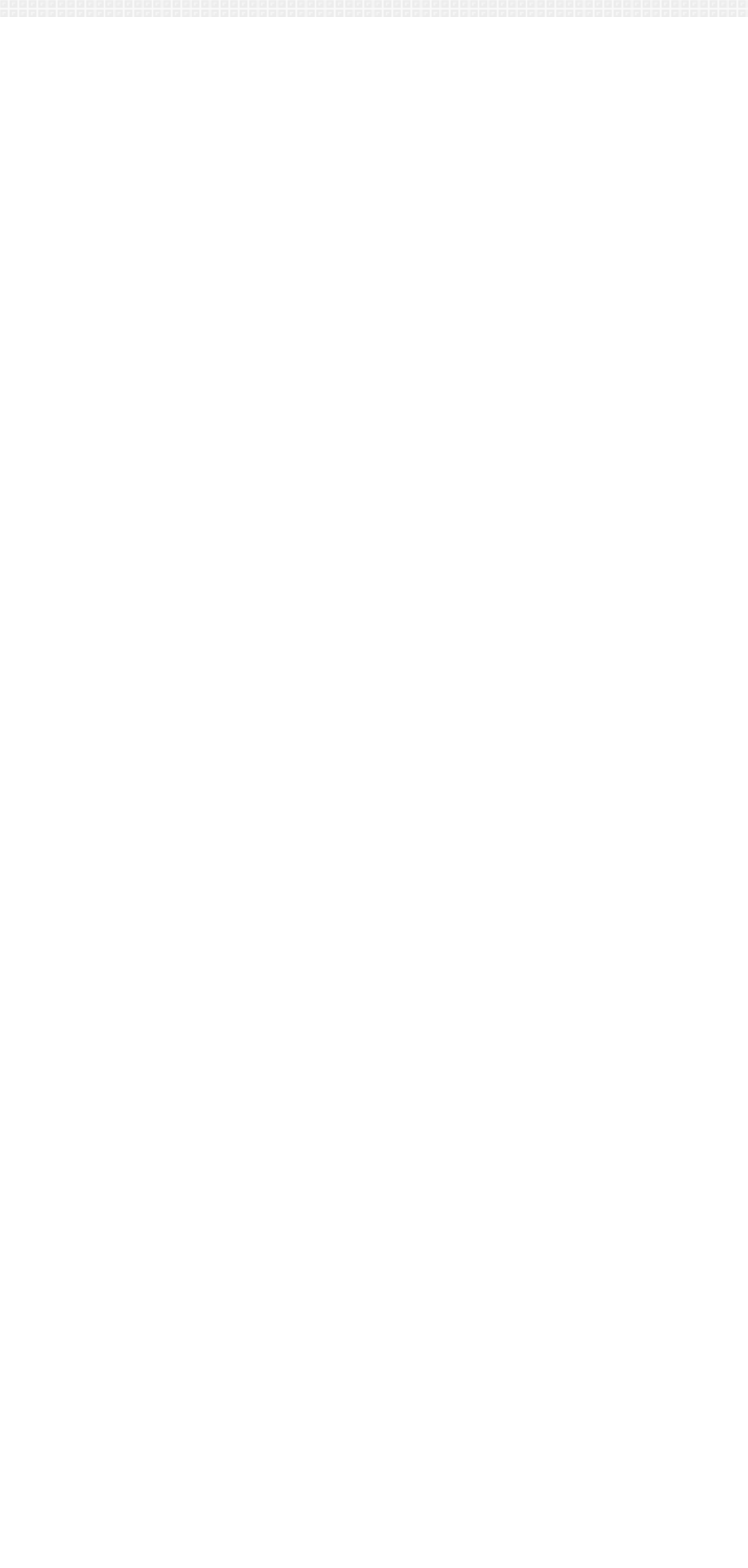Identify the bounding box of the HTML element described as: "School of Business".

[0.133, 0.9, 0.384, 0.915]